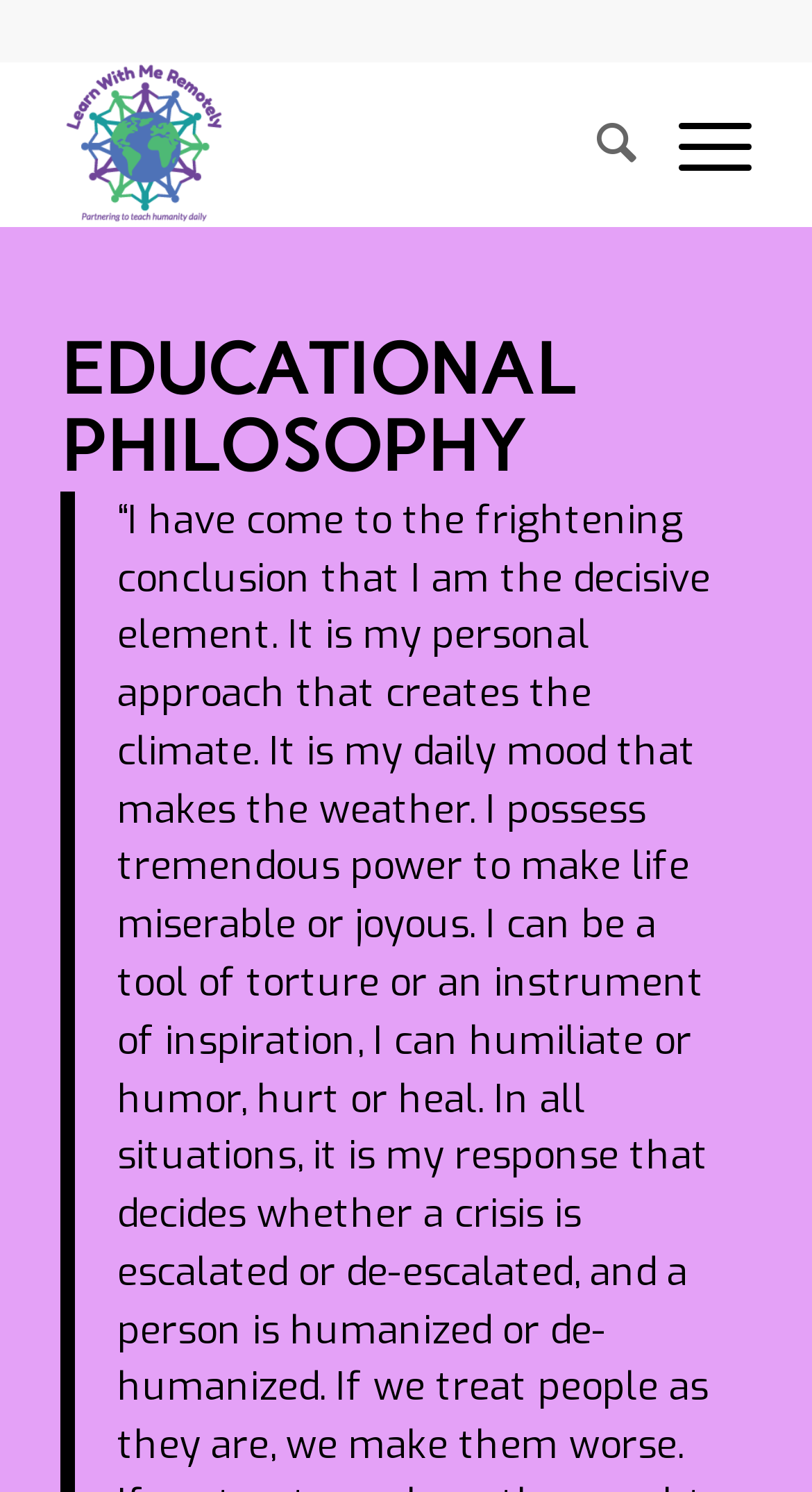What is the logo of the website?
Please use the image to provide a one-word or short phrase answer.

Learn With Me Remotely